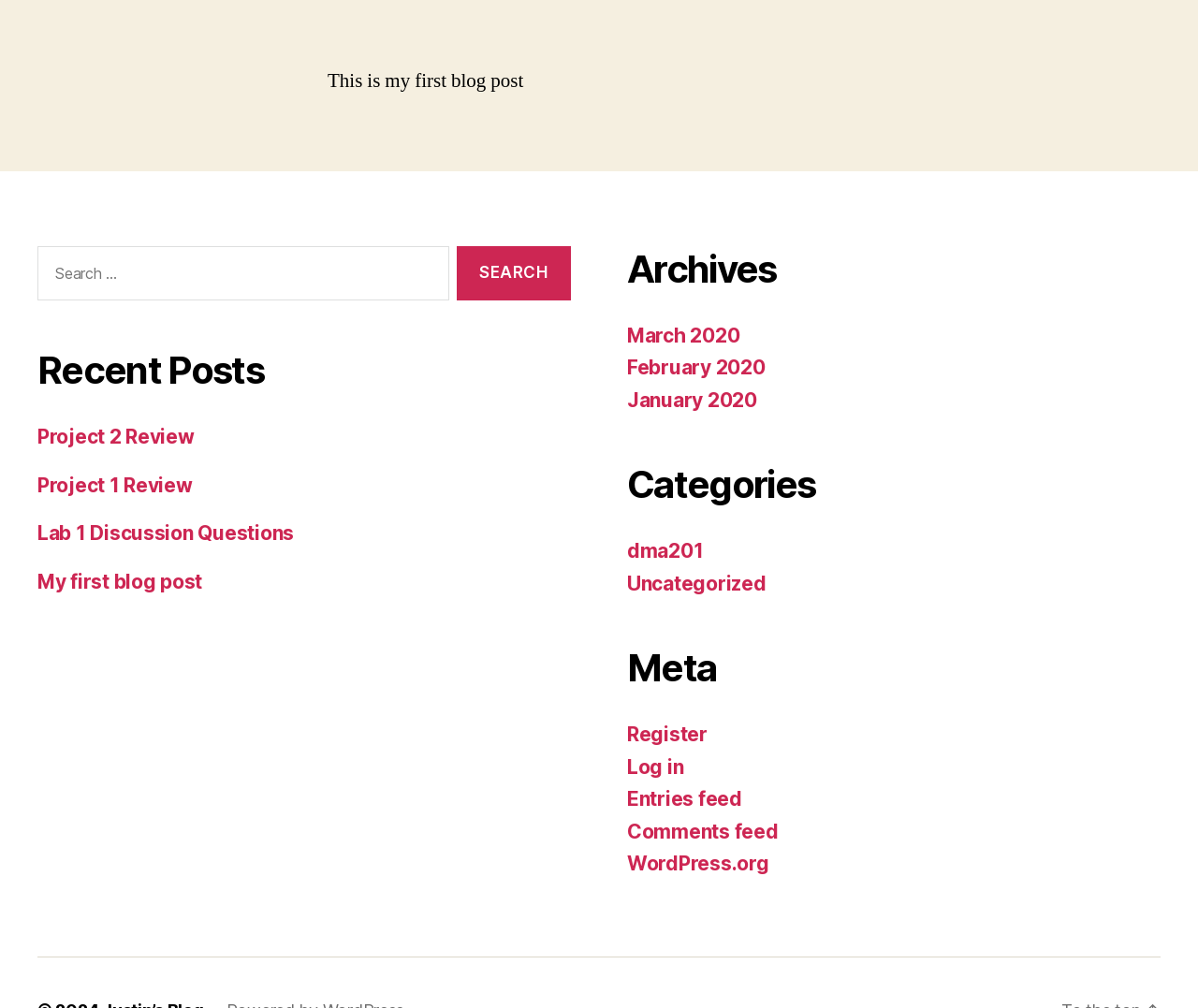How many links are under the 'Recent Posts' section?
Please answer the question as detailed as possible.

The 'Recent Posts' section is a navigation element with four links: 'Project 2 Review', 'Project 1 Review', 'Lab 1 Discussion Questions', and 'My first blog post'.